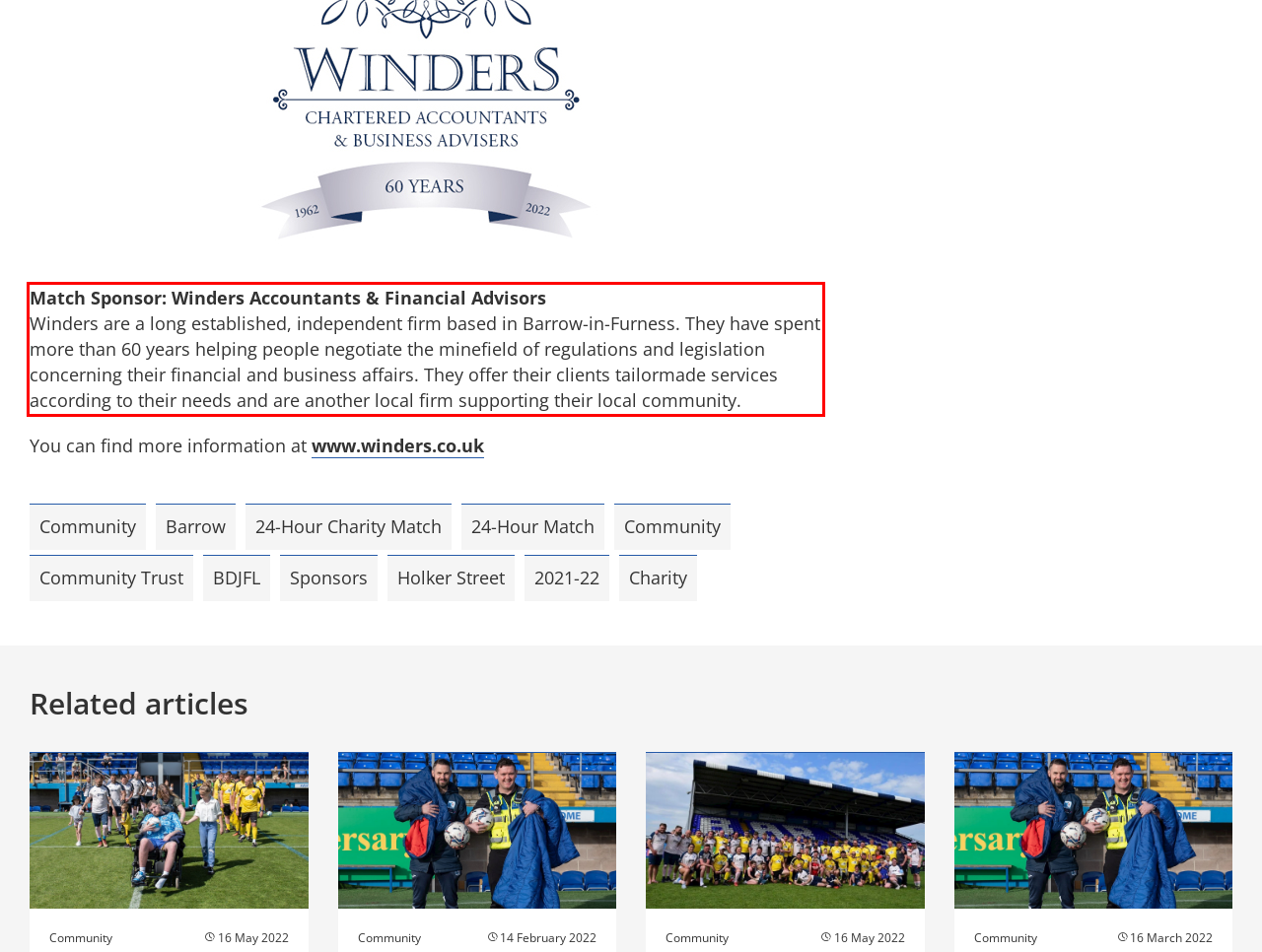Analyze the webpage screenshot and use OCR to recognize the text content in the red bounding box.

Match Sponsor: Winders Accountants & Financial Advisors Winders are a long established, independent firm based in Barrow-in-Furness. They have spent more than 60 years helping people negotiate the minefield of regulations and legislation concerning their financial and business affairs. They offer their clients tailormade services according to their needs and are another local firm supporting their local community.